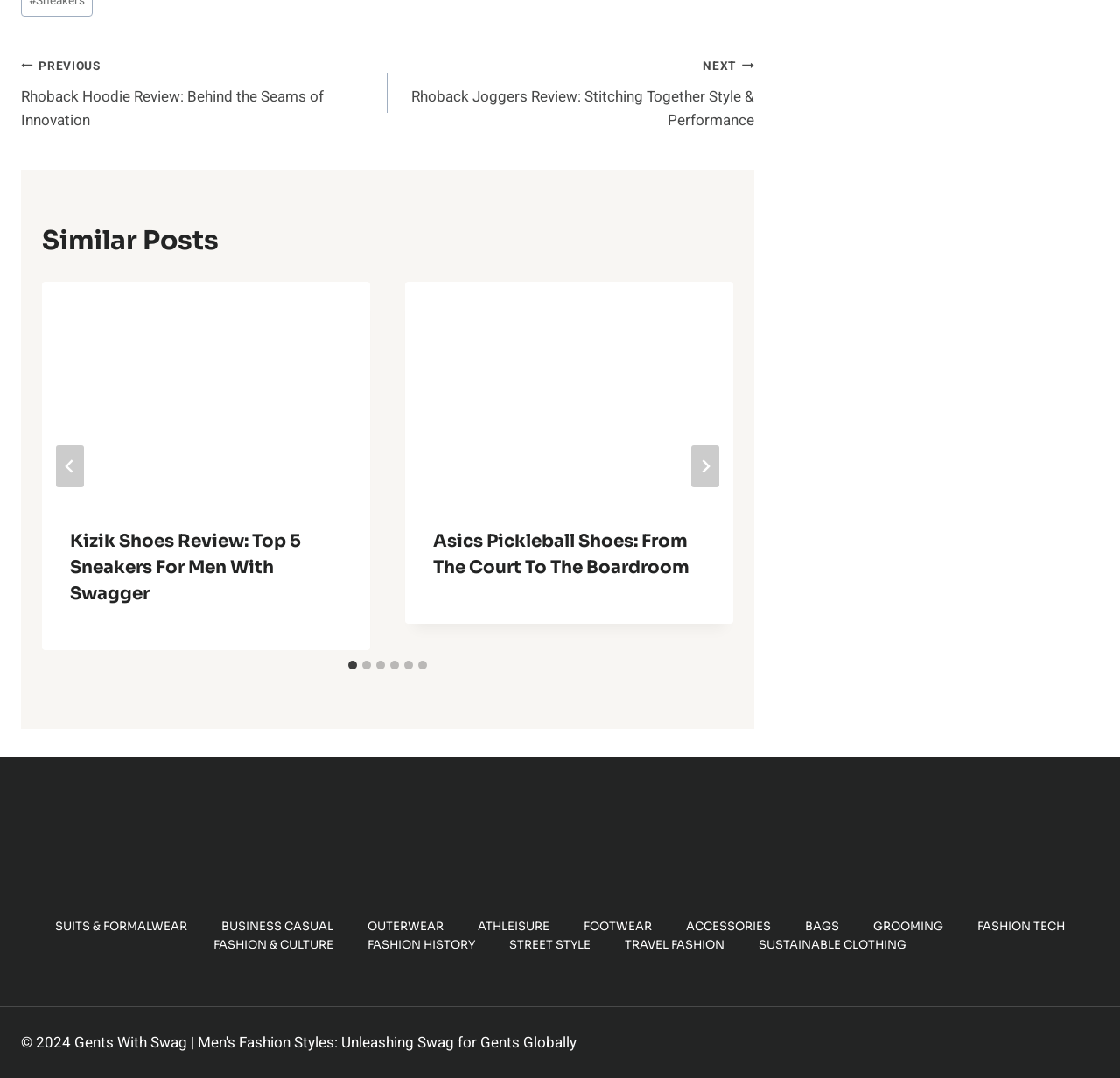Determine the bounding box of the UI element mentioned here: "aria-label="Go to last slide"". The coordinates must be in the format [left, top, right, bottom] with values ranging from 0 to 1.

[0.05, 0.413, 0.075, 0.452]